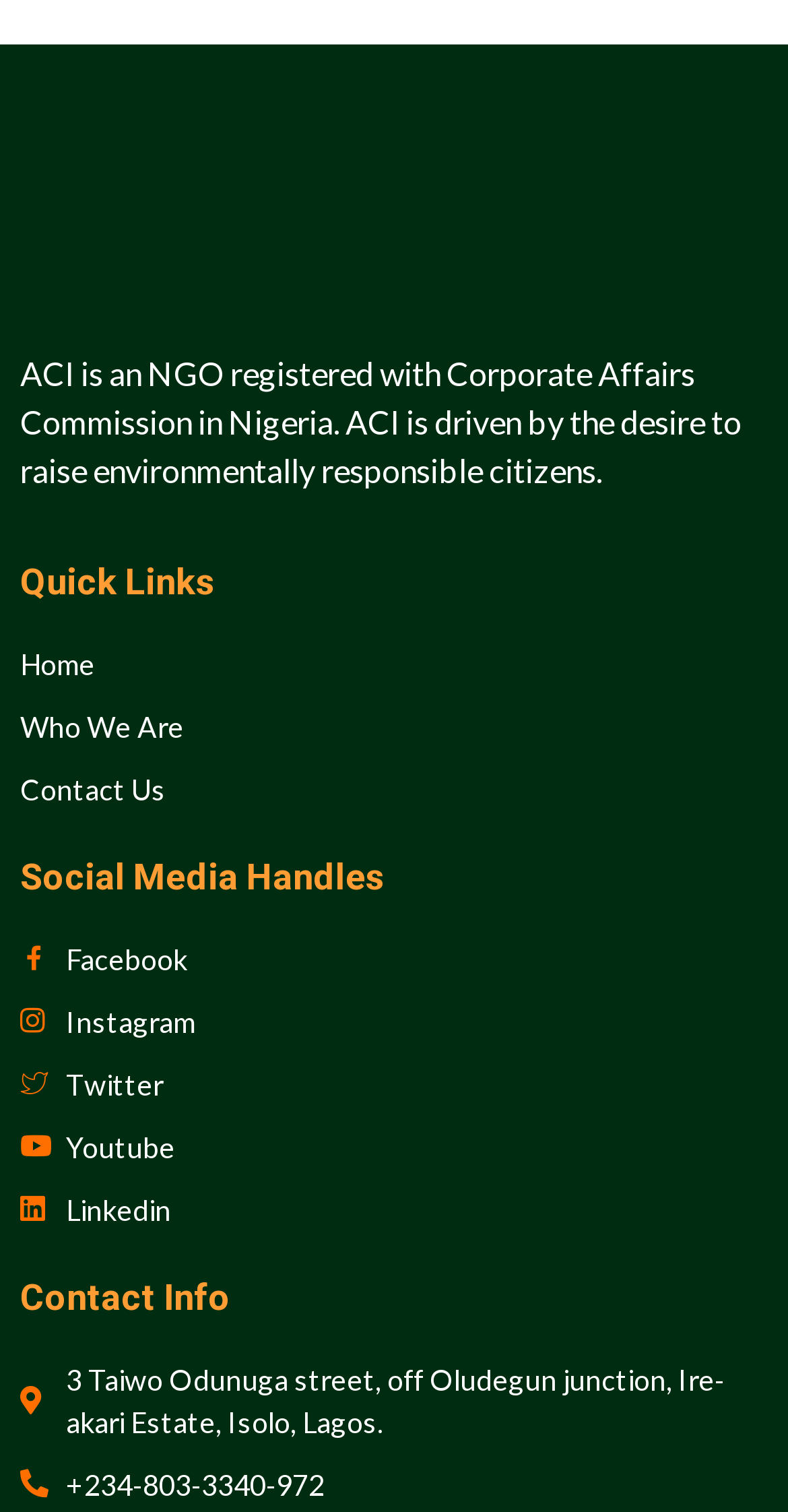Identify the bounding box coordinates necessary to click and complete the given instruction: "contact us".

[0.026, 0.508, 0.974, 0.536]